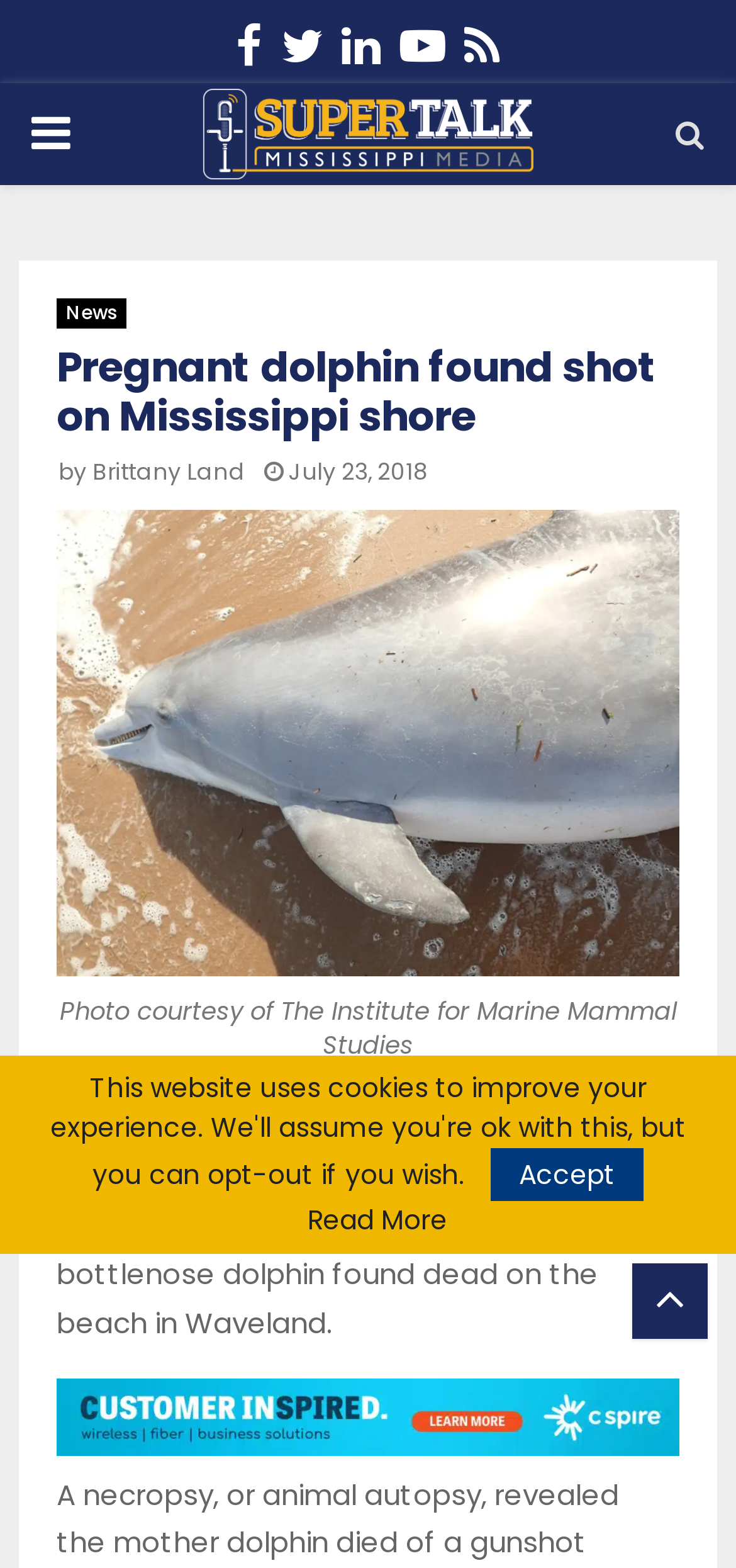Identify the bounding box coordinates for the region of the element that should be clicked to carry out the instruction: "Open primary menu". The bounding box coordinates should be four float numbers between 0 and 1, i.e., [left, top, right, bottom].

[0.0, 0.053, 0.138, 0.118]